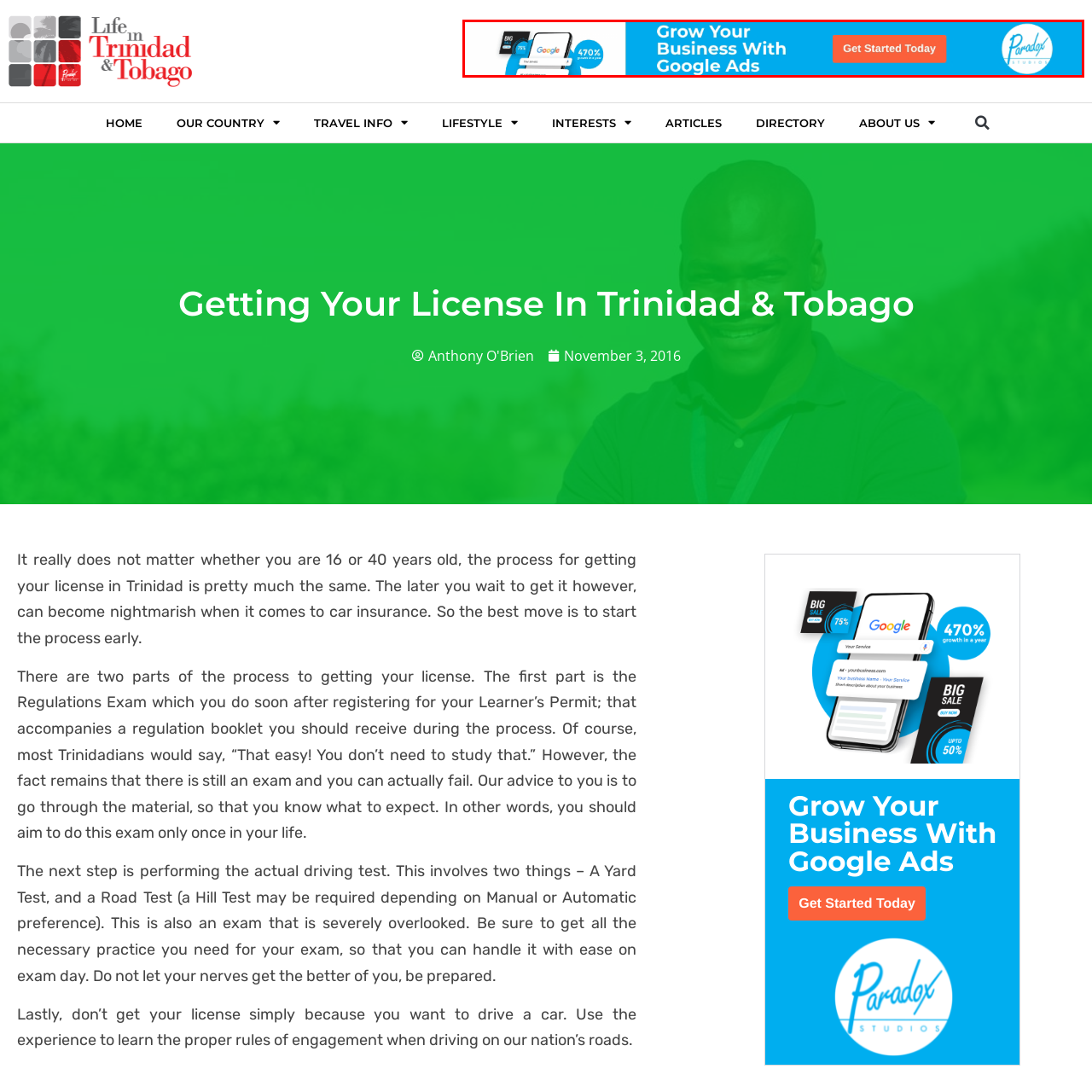What is the role of Paradyll Studios?
Focus on the part of the image marked with a red bounding box and deliver an in-depth answer grounded in the visual elements you observe.

The caption states that the branding logo of Paradyll Studios is prominently displayed, reinforcing their role as a facilitator in leveraging digital advertising for business success, implying that they assist businesses in utilizing Google Ads for marketing efforts.